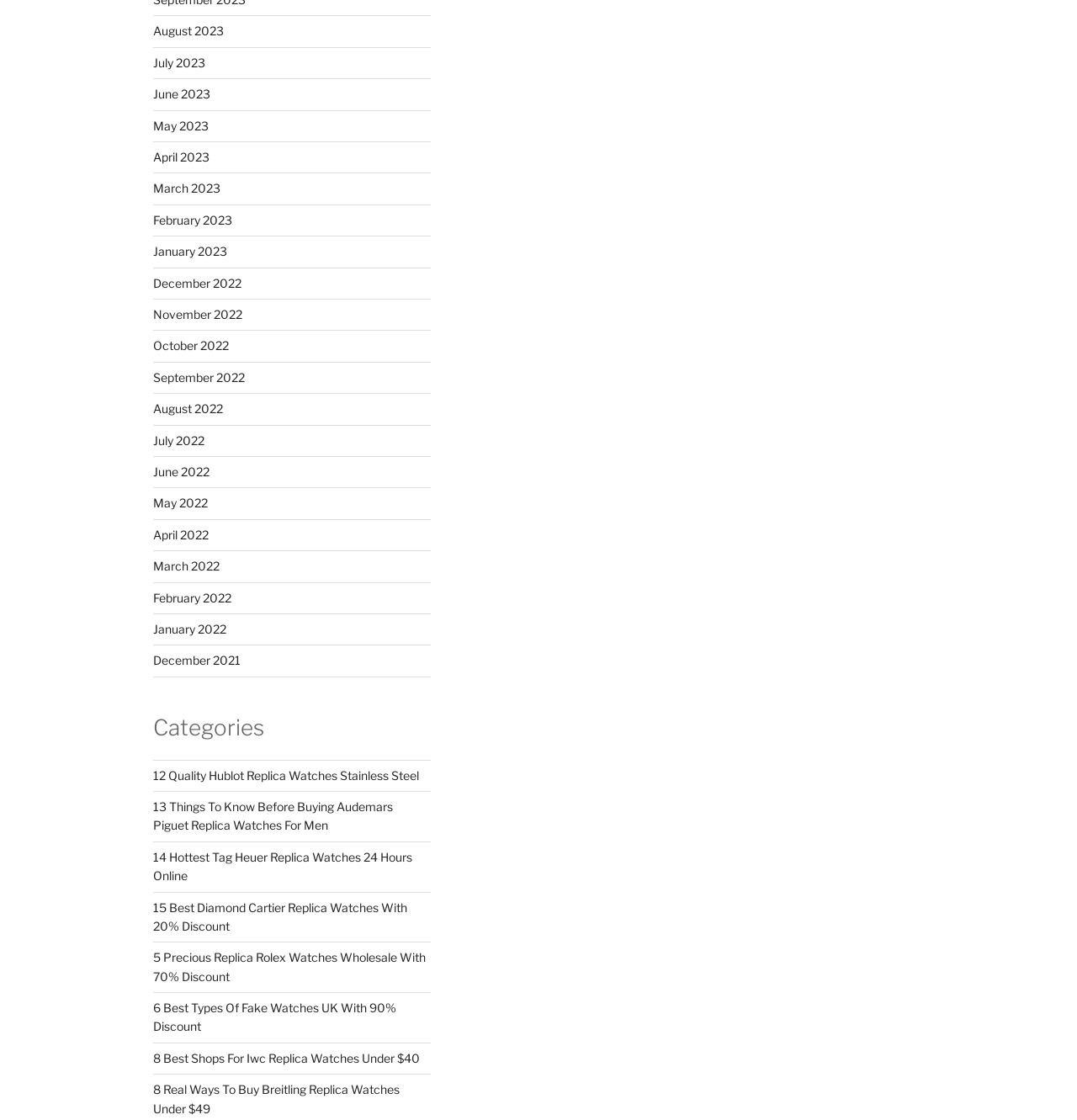Identify the bounding box coordinates of the element that should be clicked to fulfill this task: "View August 2023". The coordinates should be provided as four float numbers between 0 and 1, i.e., [left, top, right, bottom].

[0.142, 0.021, 0.208, 0.034]